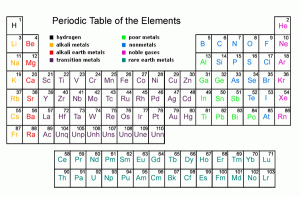What category of elements is highlighted in yellow? Using the information from the screenshot, answer with a single word or phrase.

Transition metals